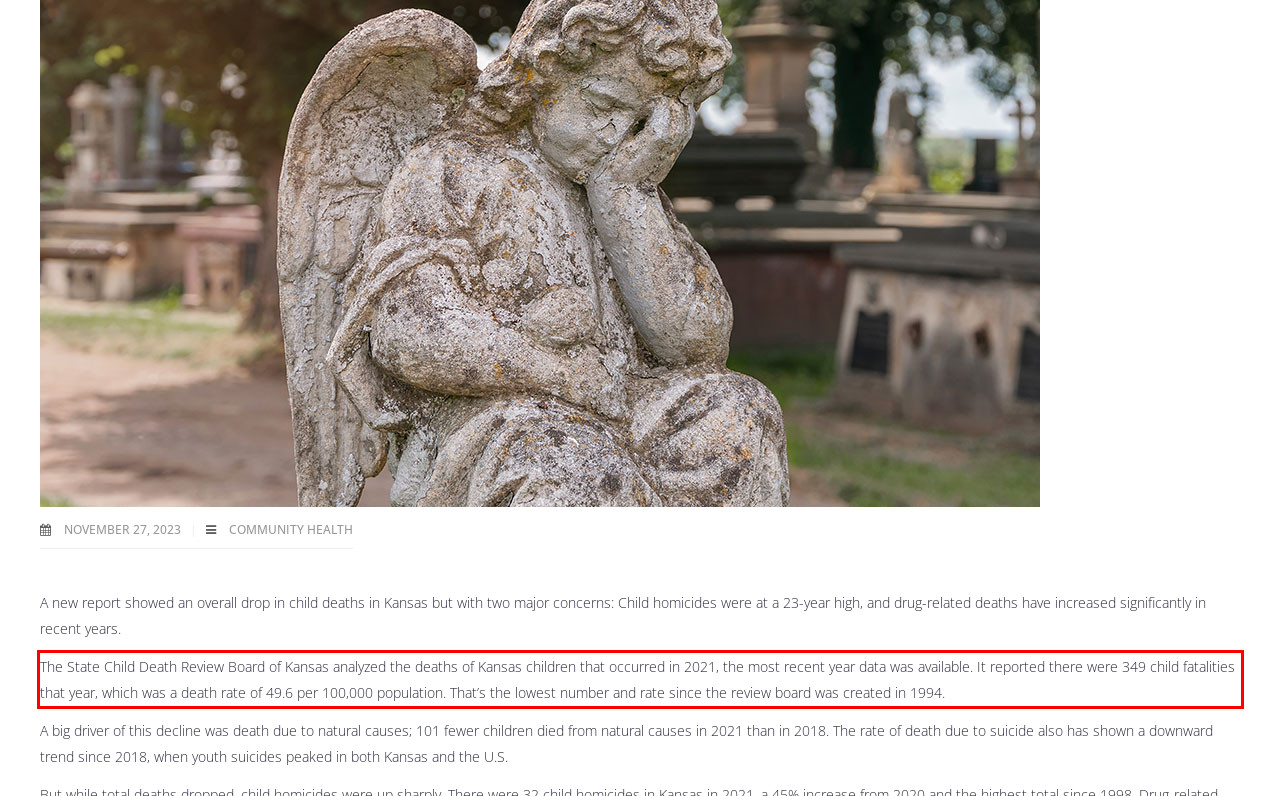Given a screenshot of a webpage, locate the red bounding box and extract the text it encloses.

The State Child Death Review Board of Kansas analyzed the deaths of Kansas children that occurred in 2021, the most recent year data was available. It reported there were 349 child fatalities that year, which was a death rate of 49.6 per 100,000 population. That’s the lowest number and rate since the review board was created in 1994.